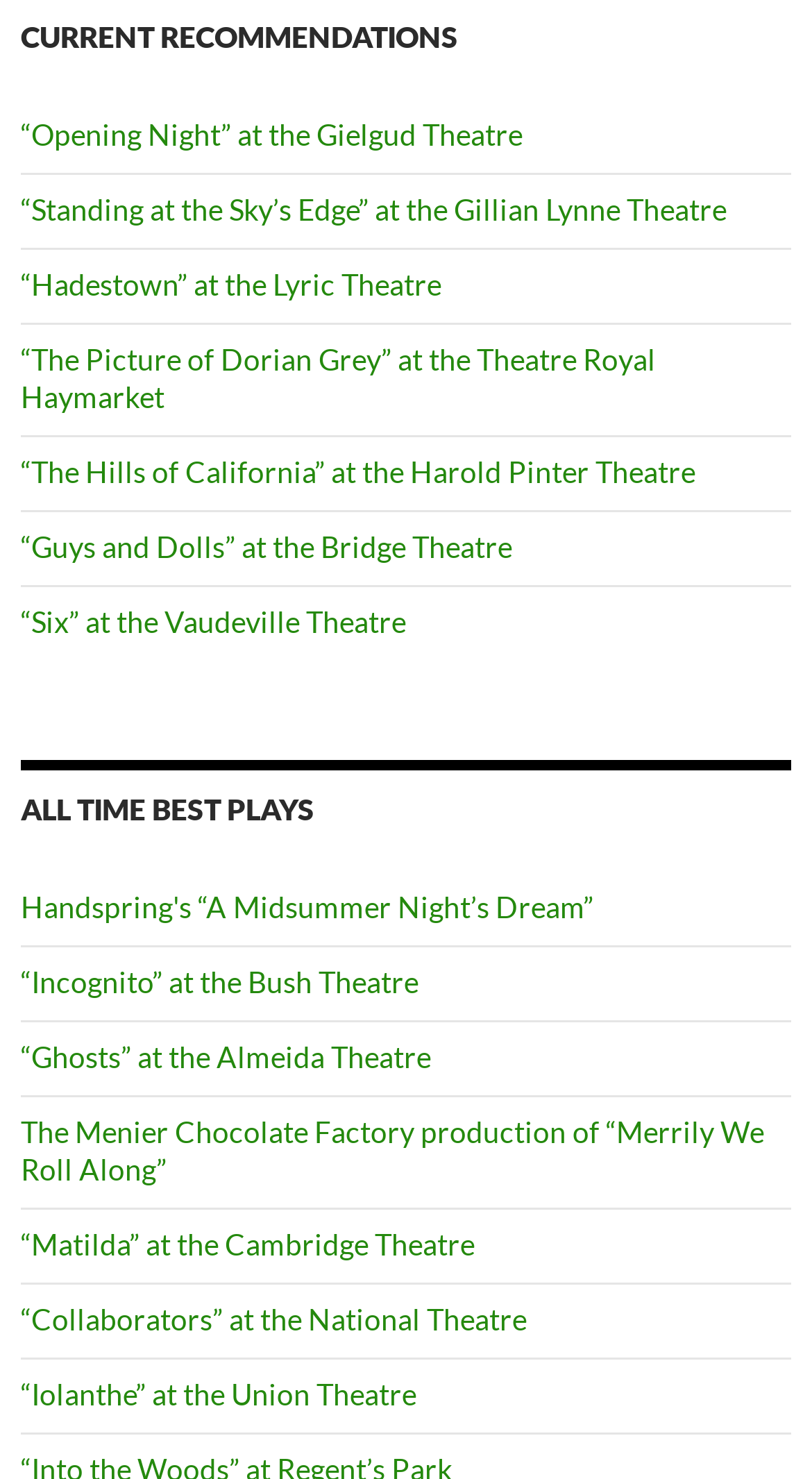From the element description: "“Incognito” at the Bush Theatre", extract the bounding box coordinates of the UI element. The coordinates should be expressed as four float numbers between 0 and 1, in the order [left, top, right, bottom].

[0.026, 0.652, 0.515, 0.676]